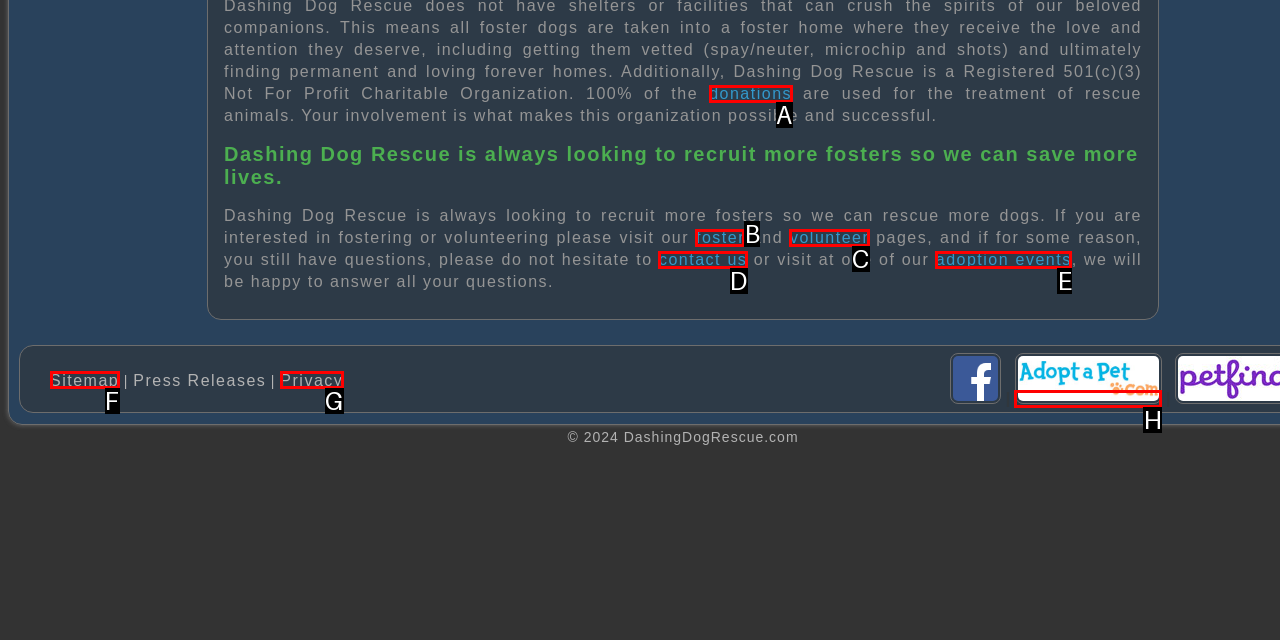Which option aligns with the description: parent_node: | |? Respond by selecting the correct letter.

H